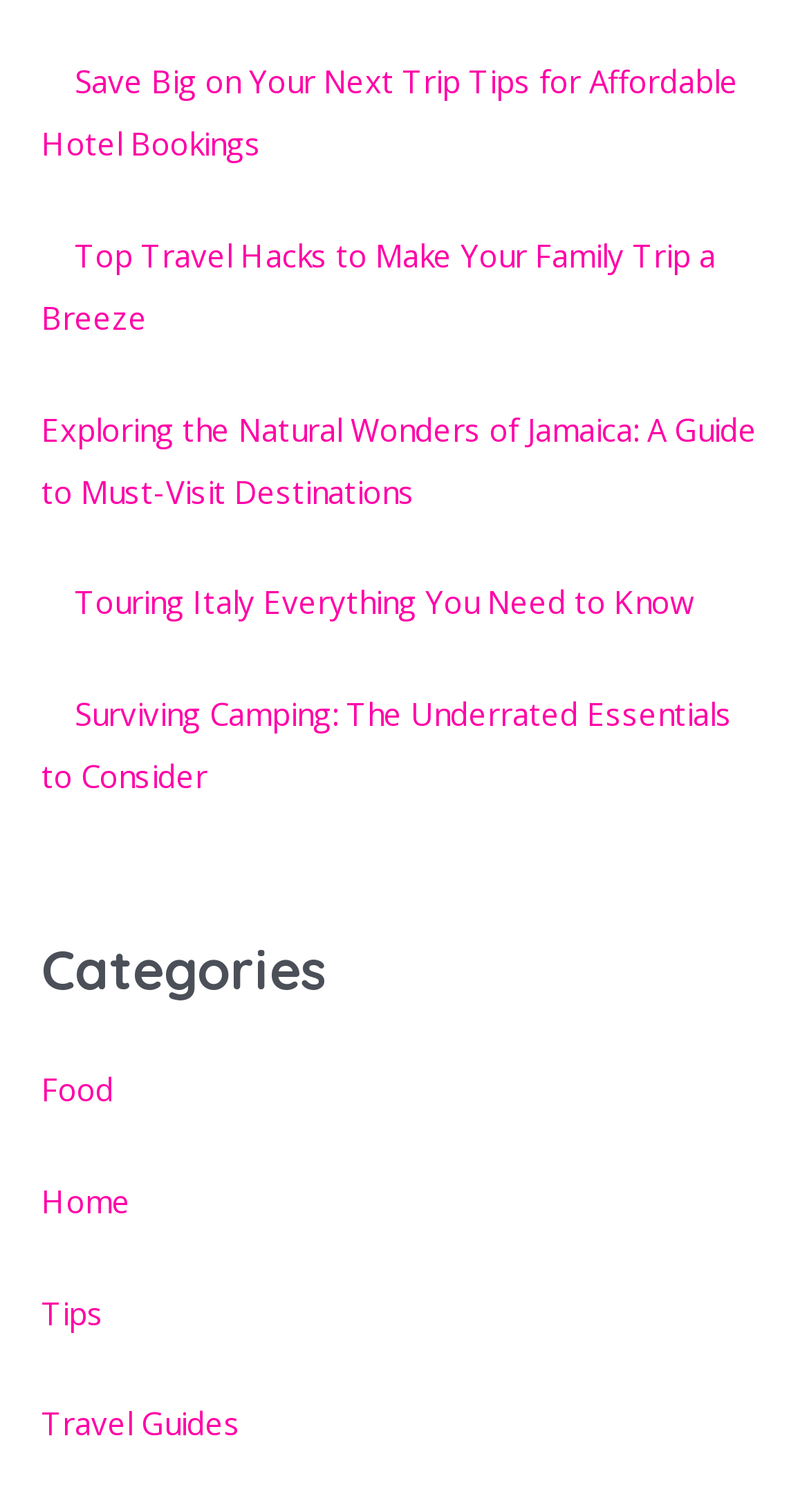Find the bounding box coordinates of the clickable element required to execute the following instruction: "Explore travel guides". Provide the coordinates as four float numbers between 0 and 1, i.e., [left, top, right, bottom].

[0.051, 0.928, 0.297, 0.955]